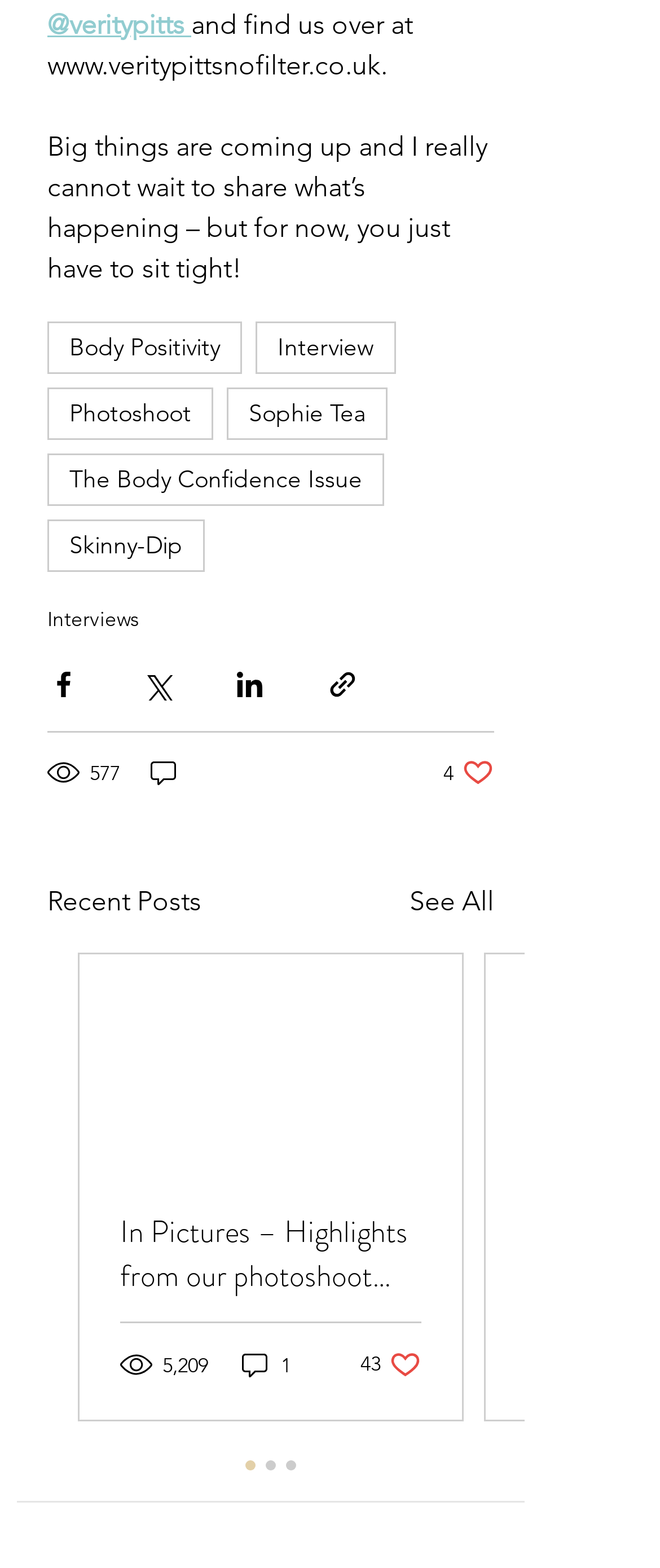Specify the bounding box coordinates of the element's region that should be clicked to achieve the following instruction: "Share the post via Facebook". The bounding box coordinates consist of four float numbers between 0 and 1, in the format [left, top, right, bottom].

[0.072, 0.426, 0.121, 0.447]